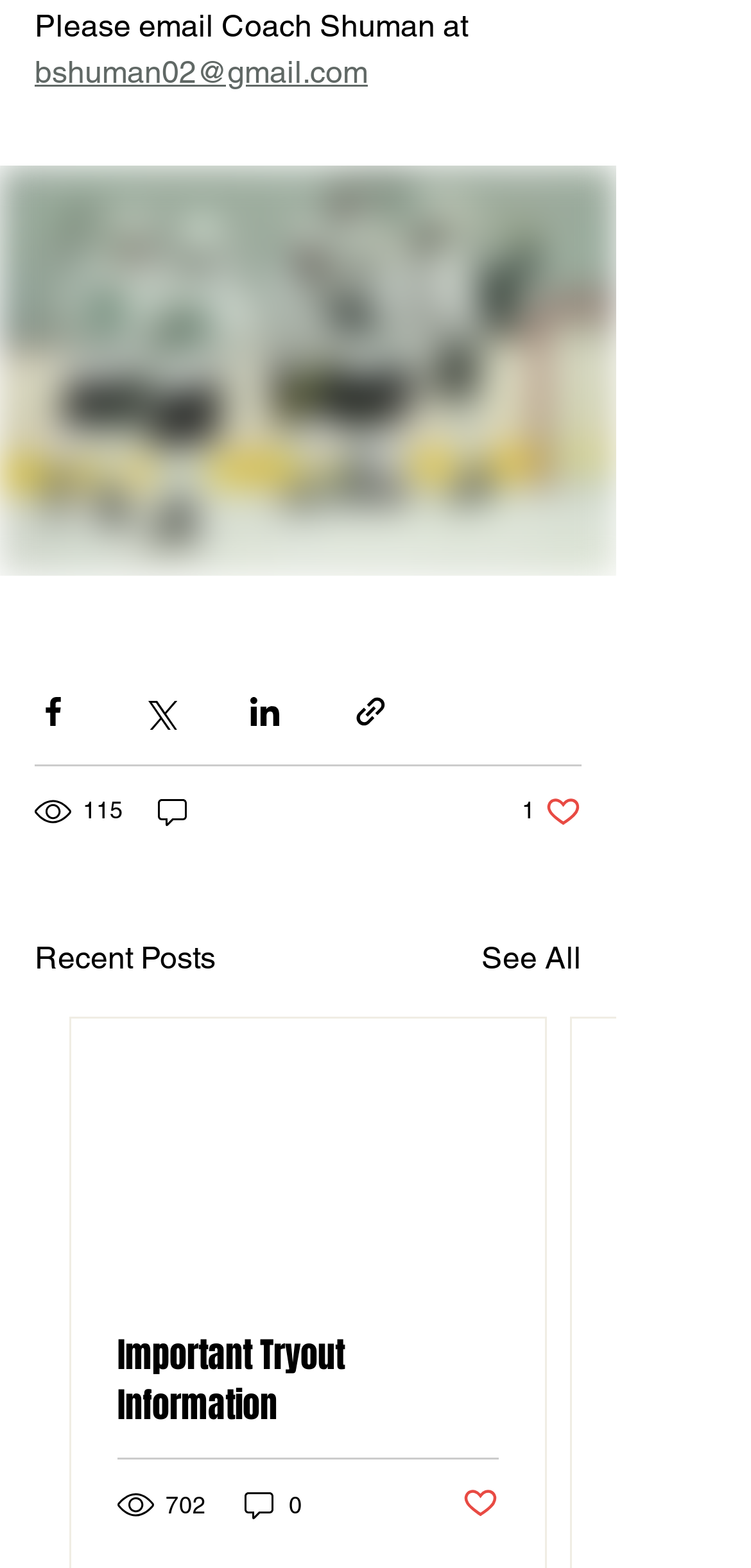How many social media sharing options are available?
Answer the question with a single word or phrase derived from the image.

4